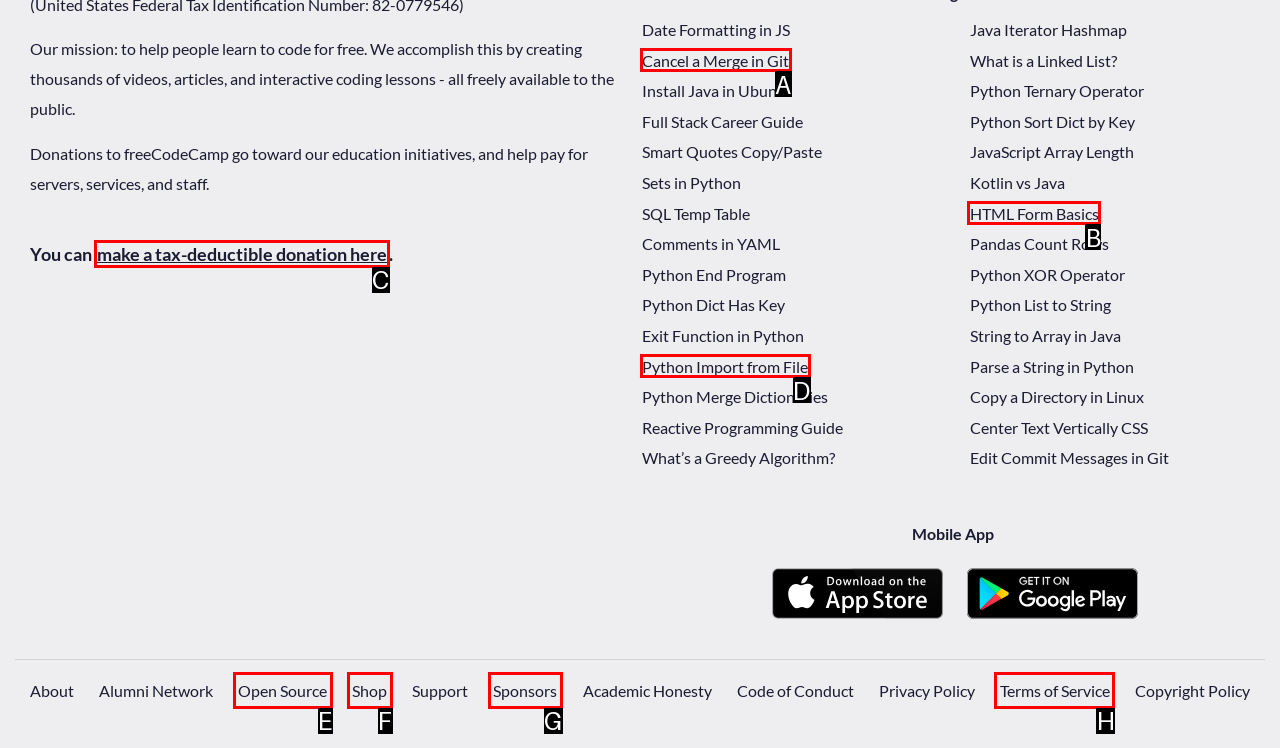Tell me which one HTML element I should click to complete the following task: Make a tax-deductible donation Answer with the option's letter from the given choices directly.

C